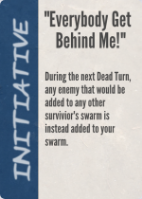Generate a descriptive account of all visible items and actions in the image.

The image features a card titled "Everybody Get Behind Me!" prominently displayed with an appealing design. This card is categorized under "INITIATIVE" and includes a gameplay instruction detailing that any enemy who would typically join another survivor's swarm during the next Dead Turn will instead be added to the player's own swarm. The text is presented in an engaging format, highlighting the card's strategic advantage in gameplay, aimed at enhancing cooperative tactics among players. The use of bold colors and creative typography adds an exciting visual element, making it an attractive piece for players looking to maximize their in-game opportunities.